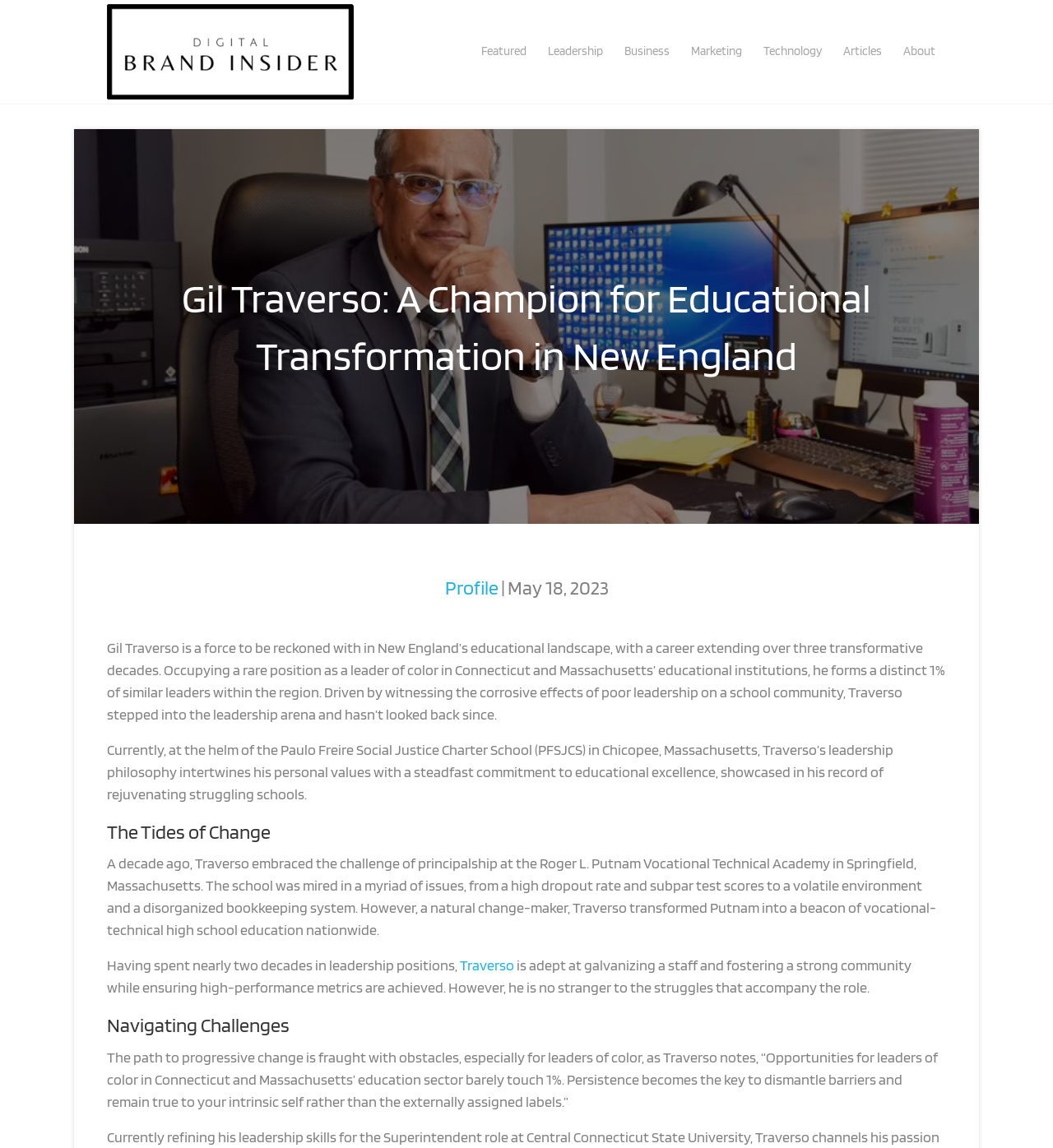Can you find the bounding box coordinates of the area I should click to execute the following instruction: "Explore the 'Leadership' section"?

[0.51, 0.027, 0.583, 0.063]